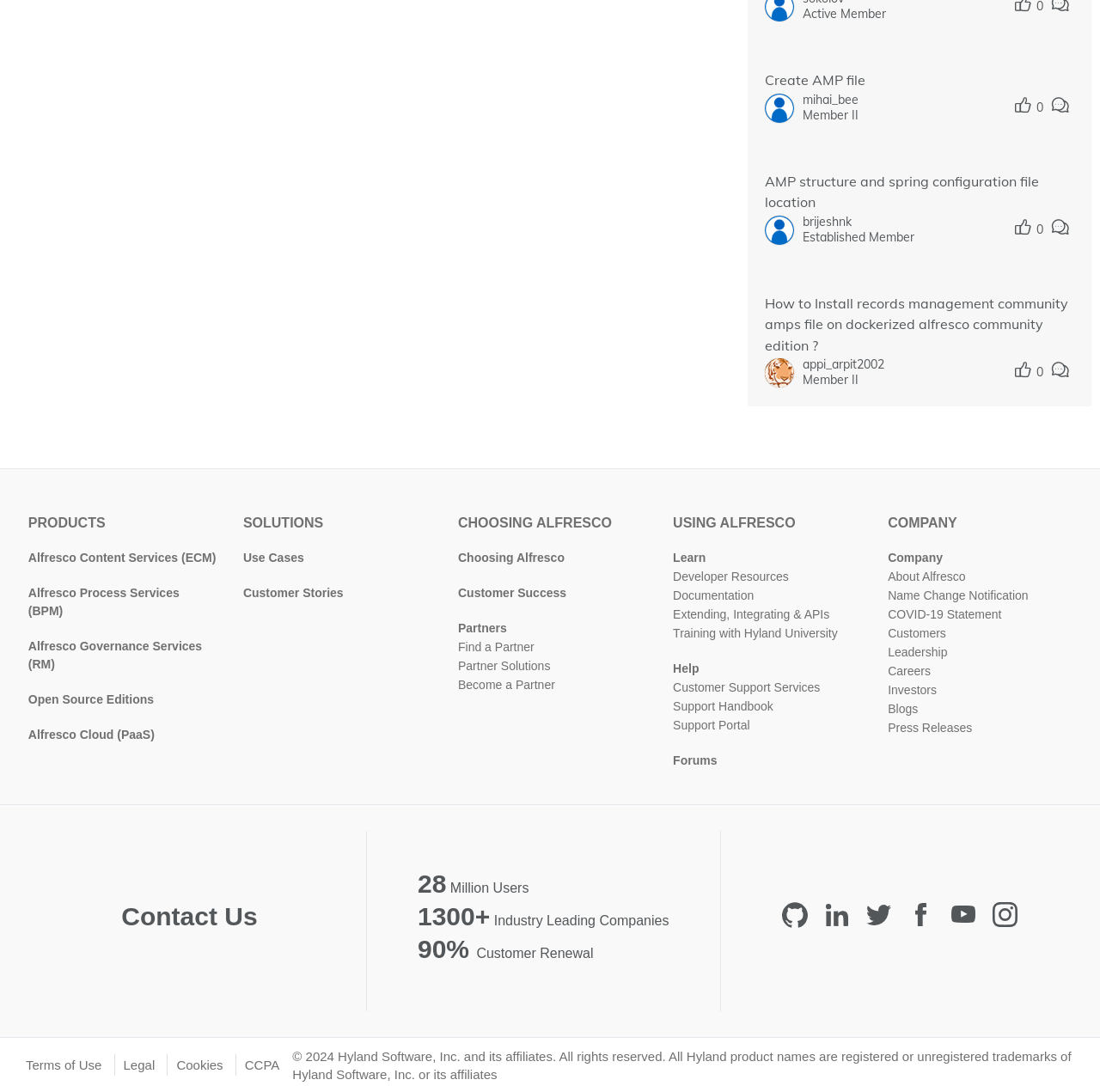Find the bounding box coordinates of the area that needs to be clicked in order to achieve the following instruction: "Contact 'Us'". The coordinates should be specified as four float numbers between 0 and 1, i.e., [left, top, right, bottom].

[0.11, 0.837, 0.234, 0.85]